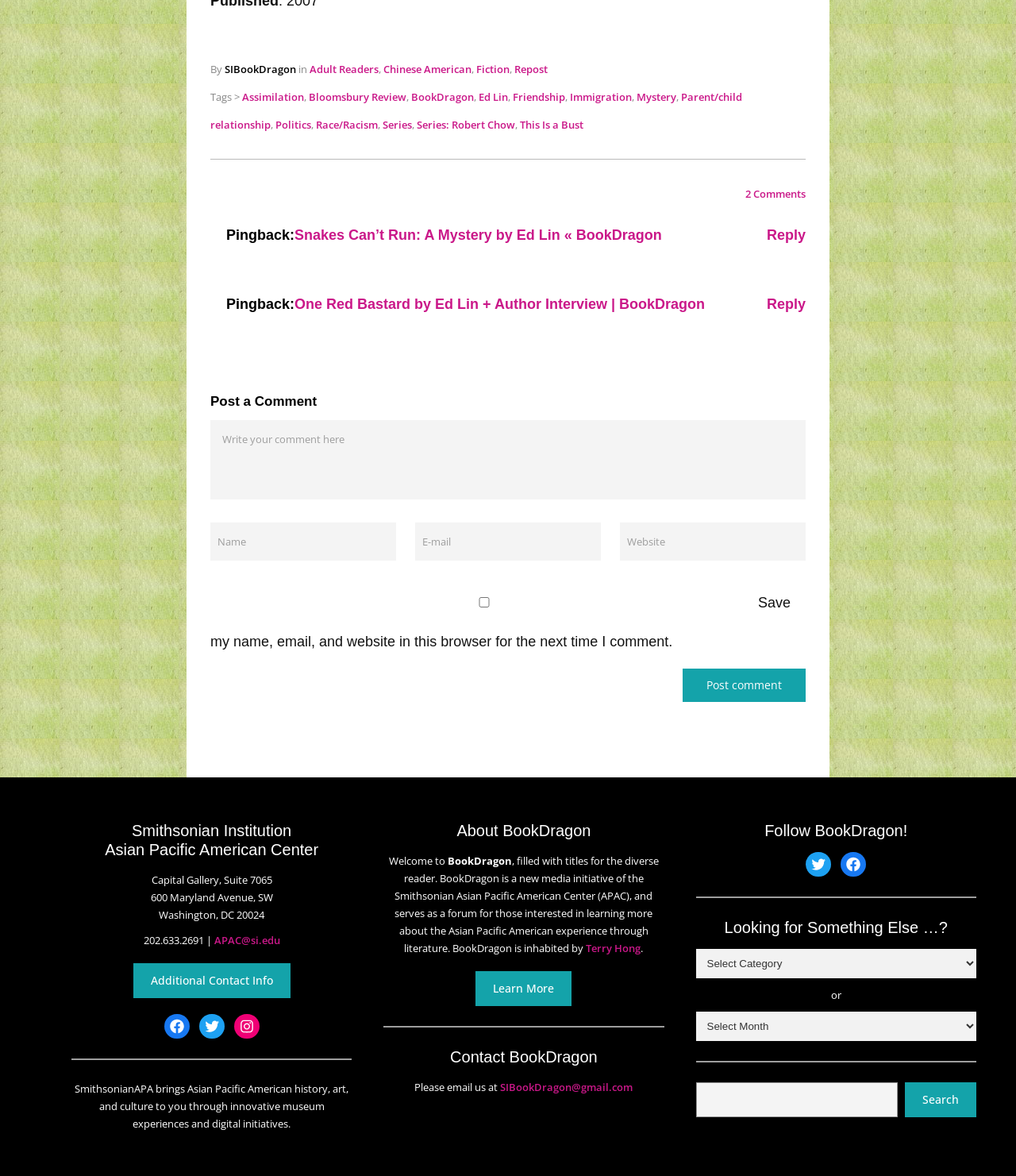Refer to the element description Parent/child relationship and identify the corresponding bounding box in the screenshot. Format the coordinates as (top-left x, top-left y, bottom-right x, bottom-right y) with values in the range of 0 to 1.

[0.207, 0.076, 0.73, 0.112]